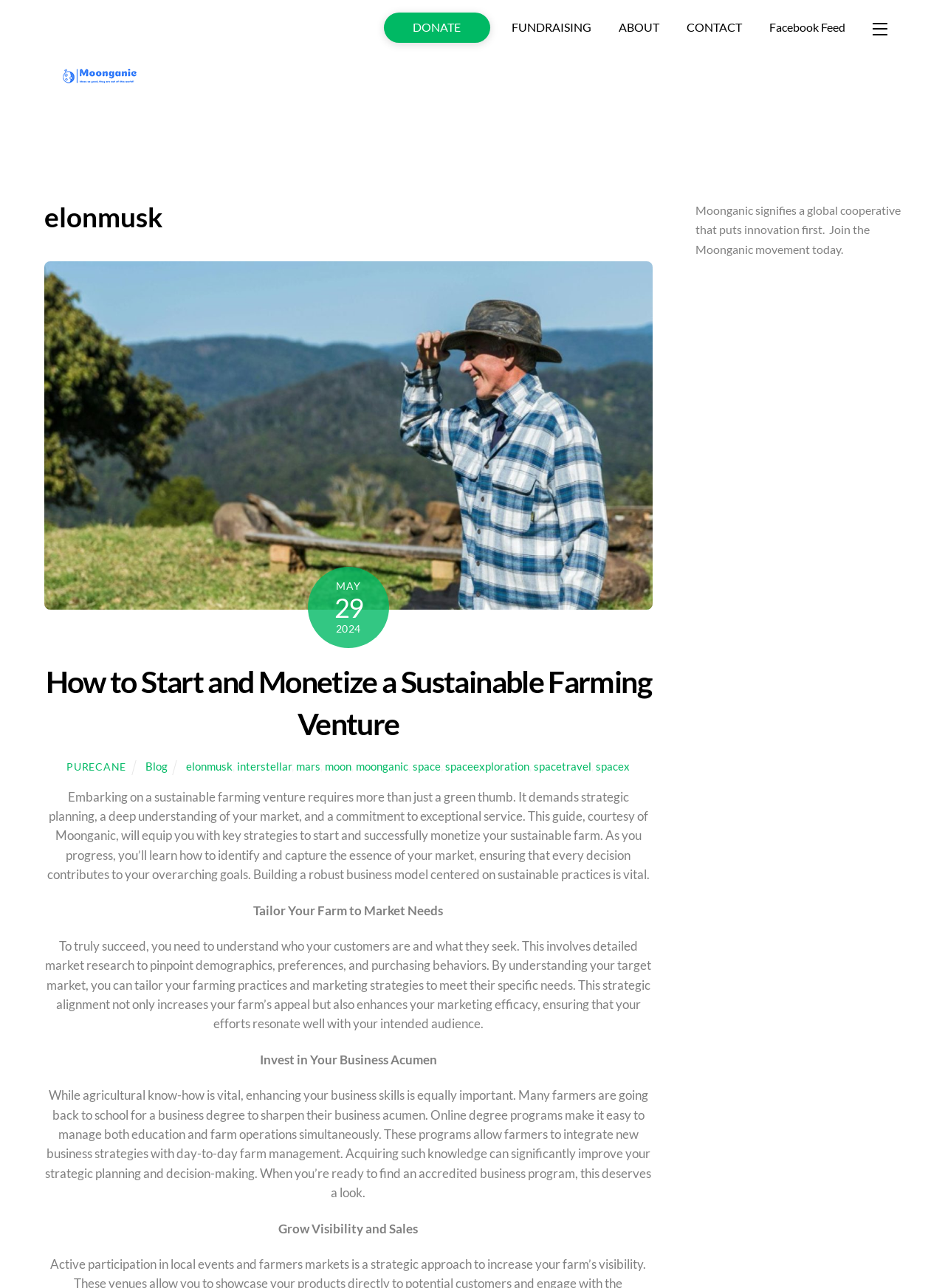Please answer the following question using a single word or phrase: 
What is the name of the global cooperative?

Moonganic